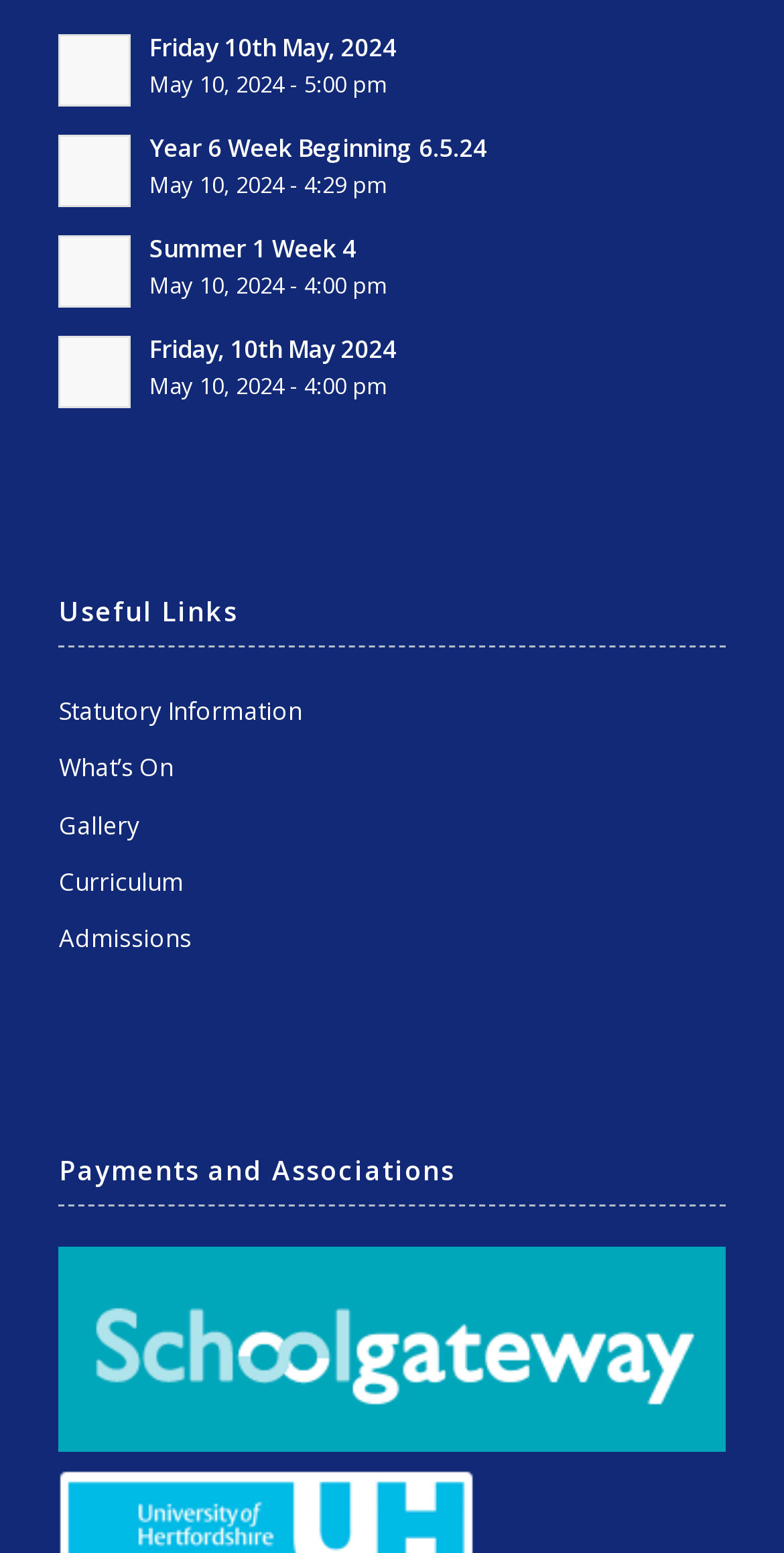Highlight the bounding box coordinates of the element you need to click to perform the following instruction: "Make a payment."

[0.075, 0.918, 0.925, 0.94]